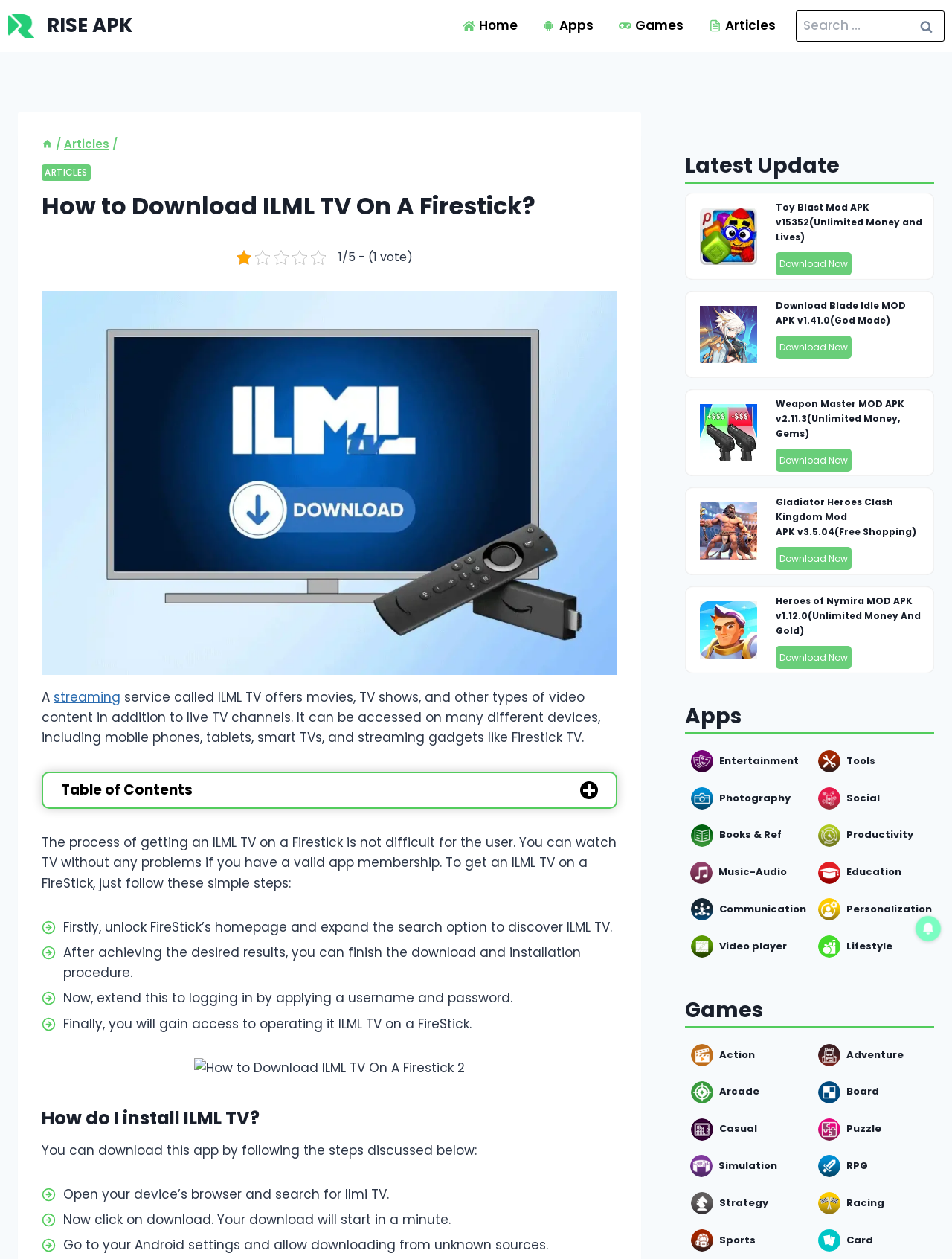What is the name of the TV service discussed on this webpage?
Based on the visual content, answer with a single word or a brief phrase.

ILML TV